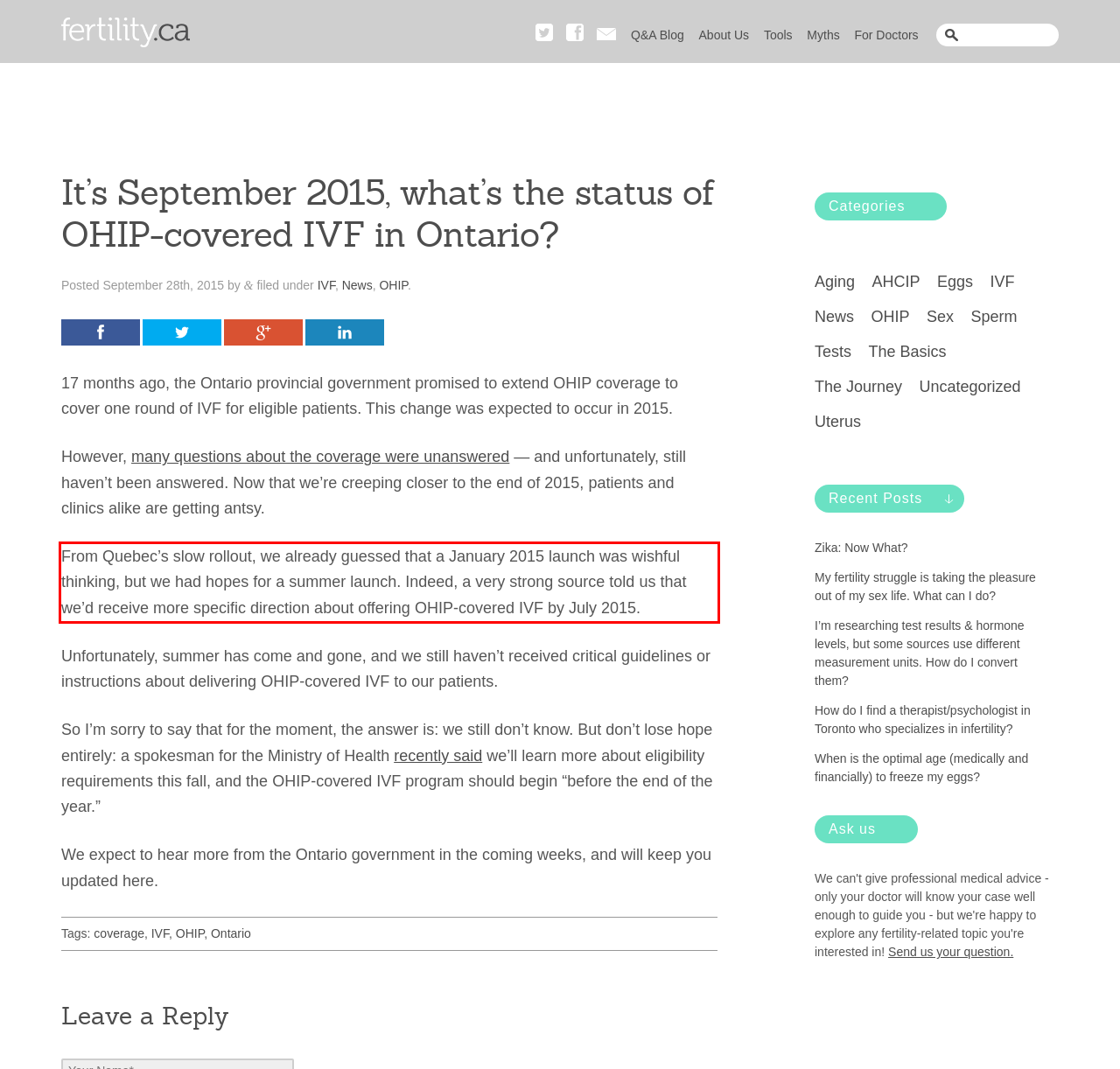You are provided with a screenshot of a webpage that includes a red bounding box. Extract and generate the text content found within the red bounding box.

From Quebec’s slow rollout, we already guessed that a January 2015 launch was wishful thinking, but we had hopes for a summer launch. Indeed, a very strong source told us that we’d receive more specific direction about offering OHIP-covered IVF by July 2015.